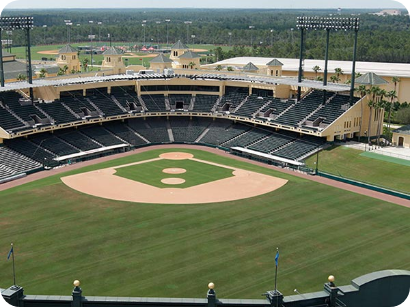What type of sports events are held at Champion Stadium?
From the image, provide a succinct answer in one word or a short phrase.

Baseball and amateur sports